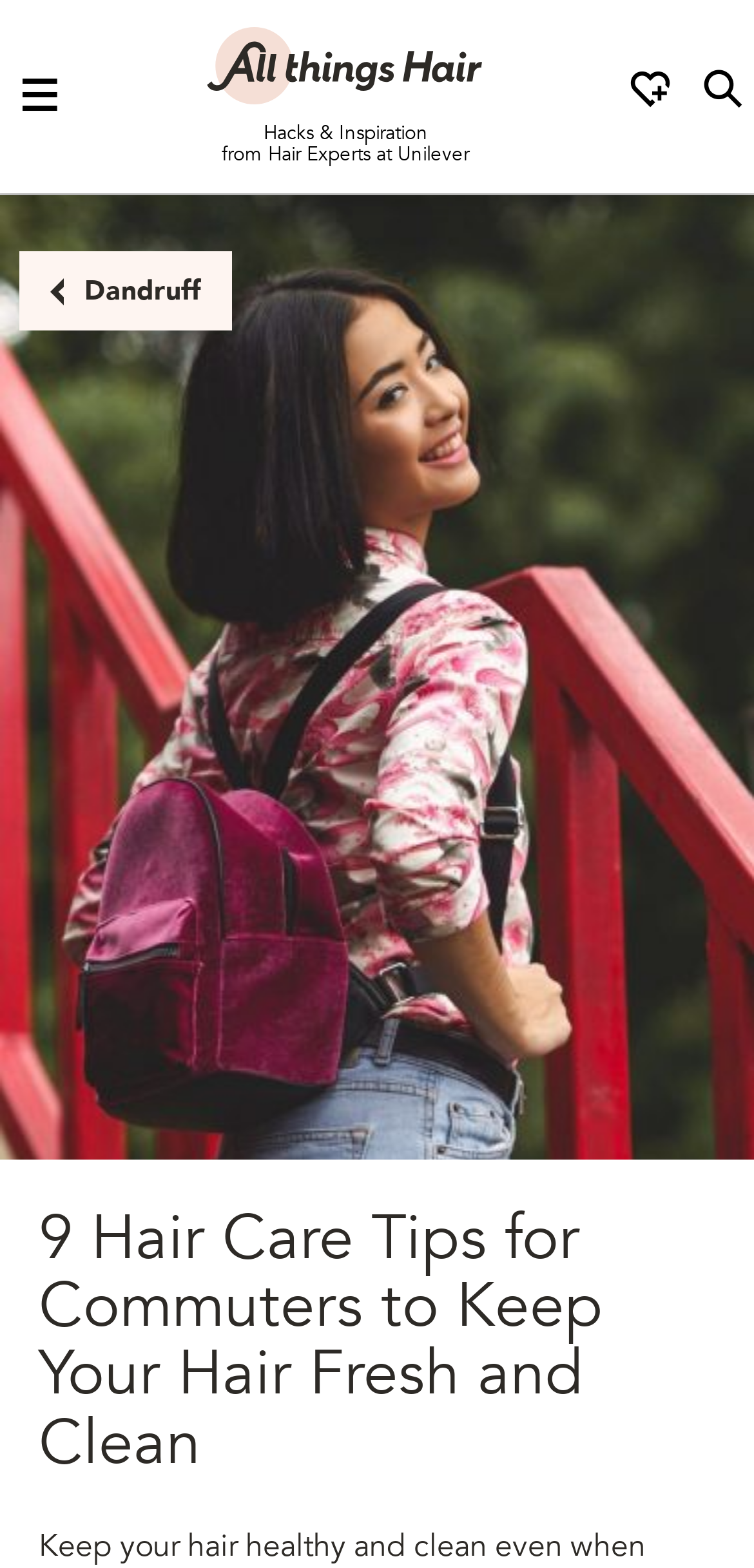Please respond in a single word or phrase: 
How many icons are in the top-right corner?

2